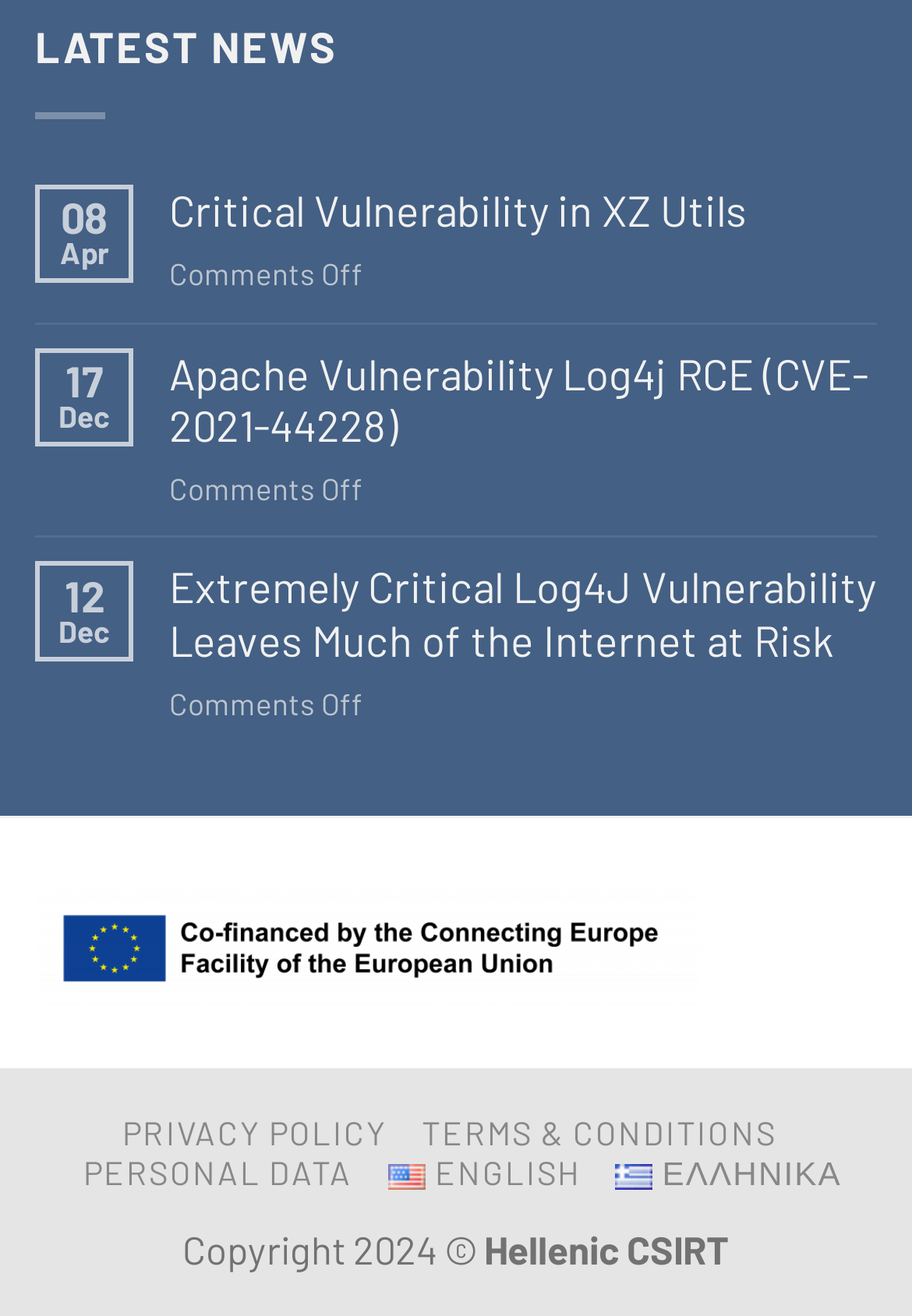Locate the bounding box coordinates of the element that should be clicked to execute the following instruction: "visit Critical Vulnerability in XZ Utils".

[0.185, 0.14, 0.962, 0.18]